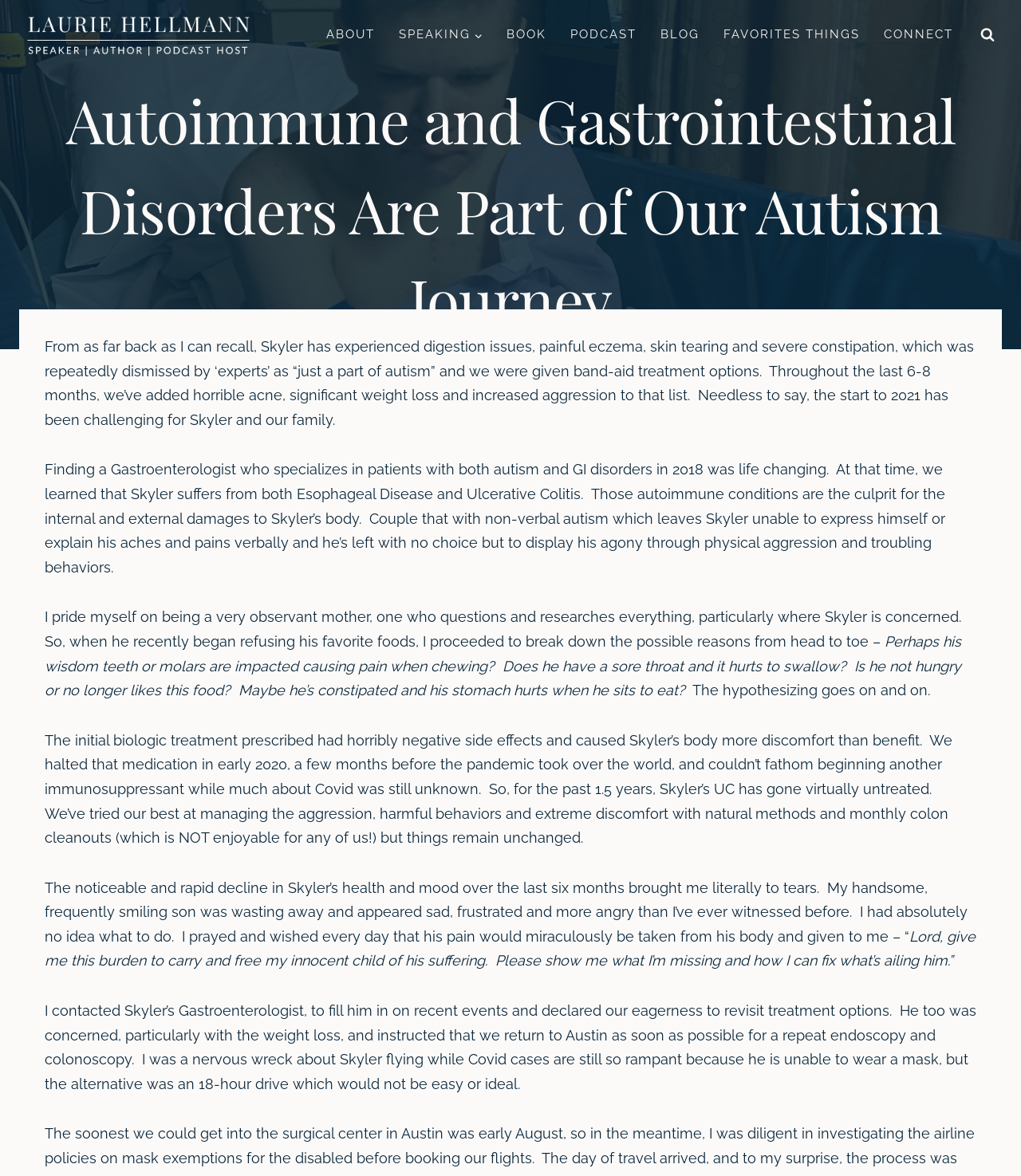Show the bounding box coordinates for the element that needs to be clicked to execute the following instruction: "Click the 'CONNECT' link". Provide the coordinates in the form of four float numbers between 0 and 1, i.e., [left, top, right, bottom].

[0.854, 0.011, 0.945, 0.049]